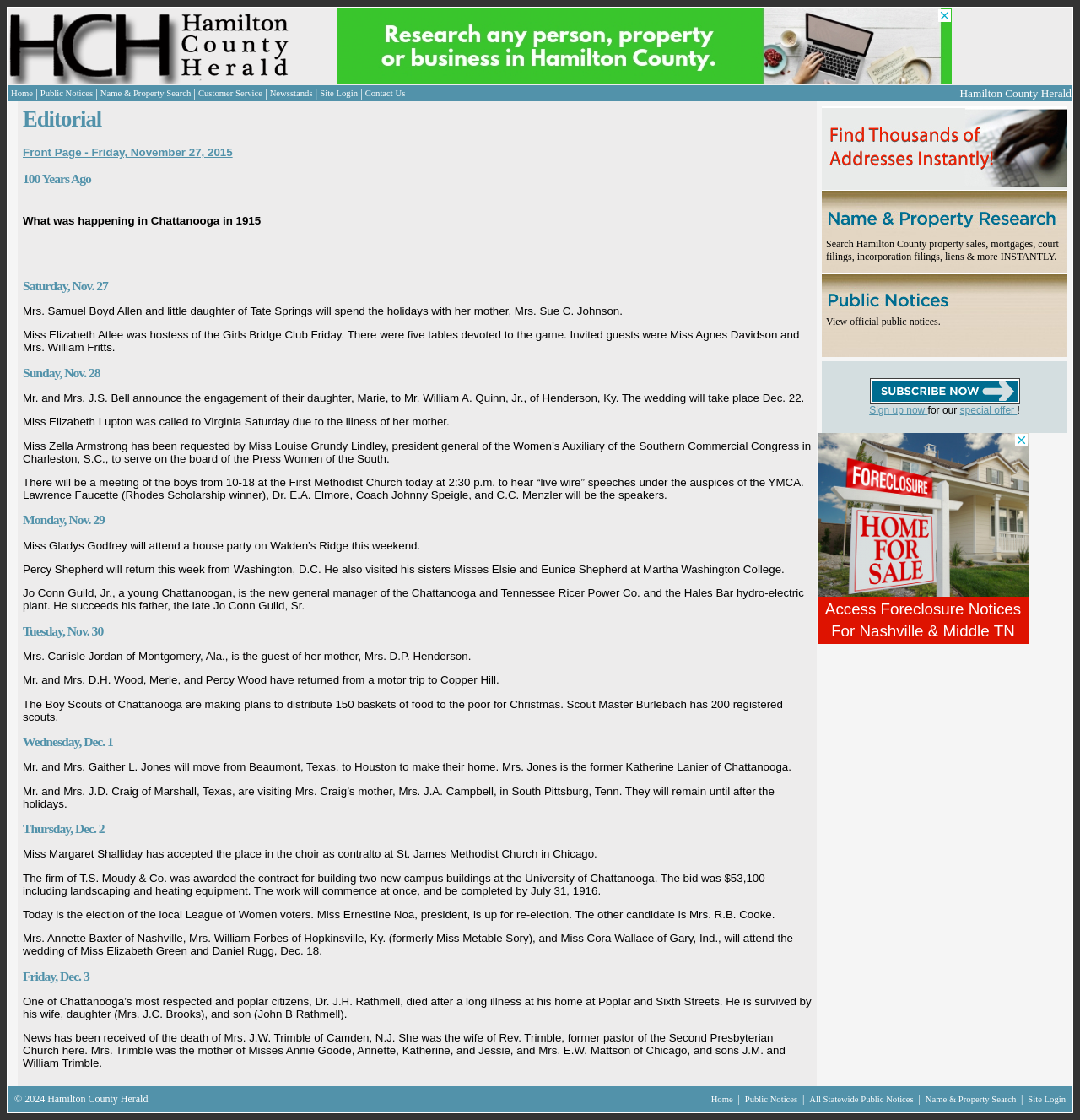Locate the bounding box coordinates of the element I should click to achieve the following instruction: "Read Editorial Front Page".

[0.021, 0.13, 0.215, 0.142]